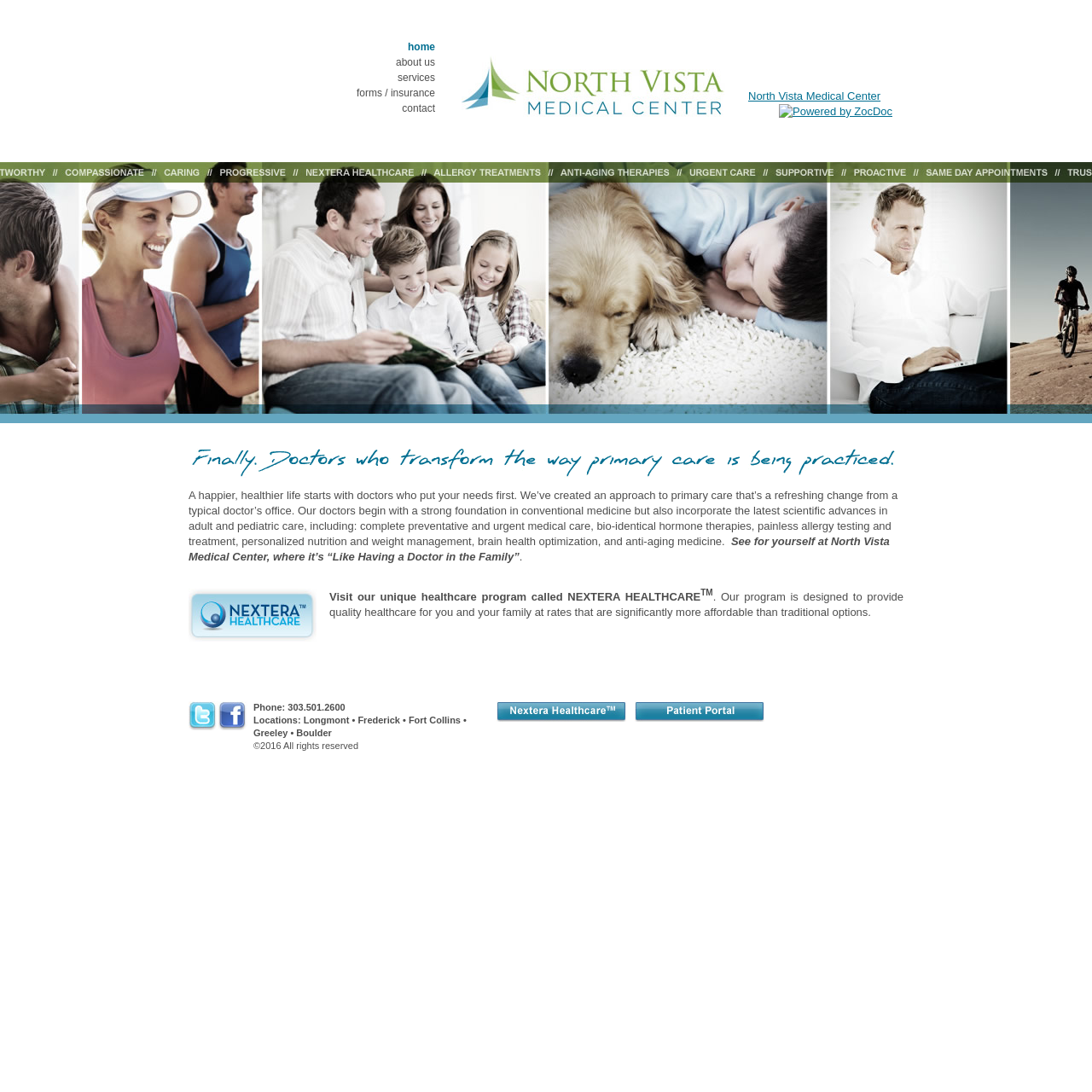Please locate the bounding box coordinates of the element that should be clicked to achieve the given instruction: "View the 'NEXTERA HEALTHCARE' program".

[0.302, 0.54, 0.642, 0.552]